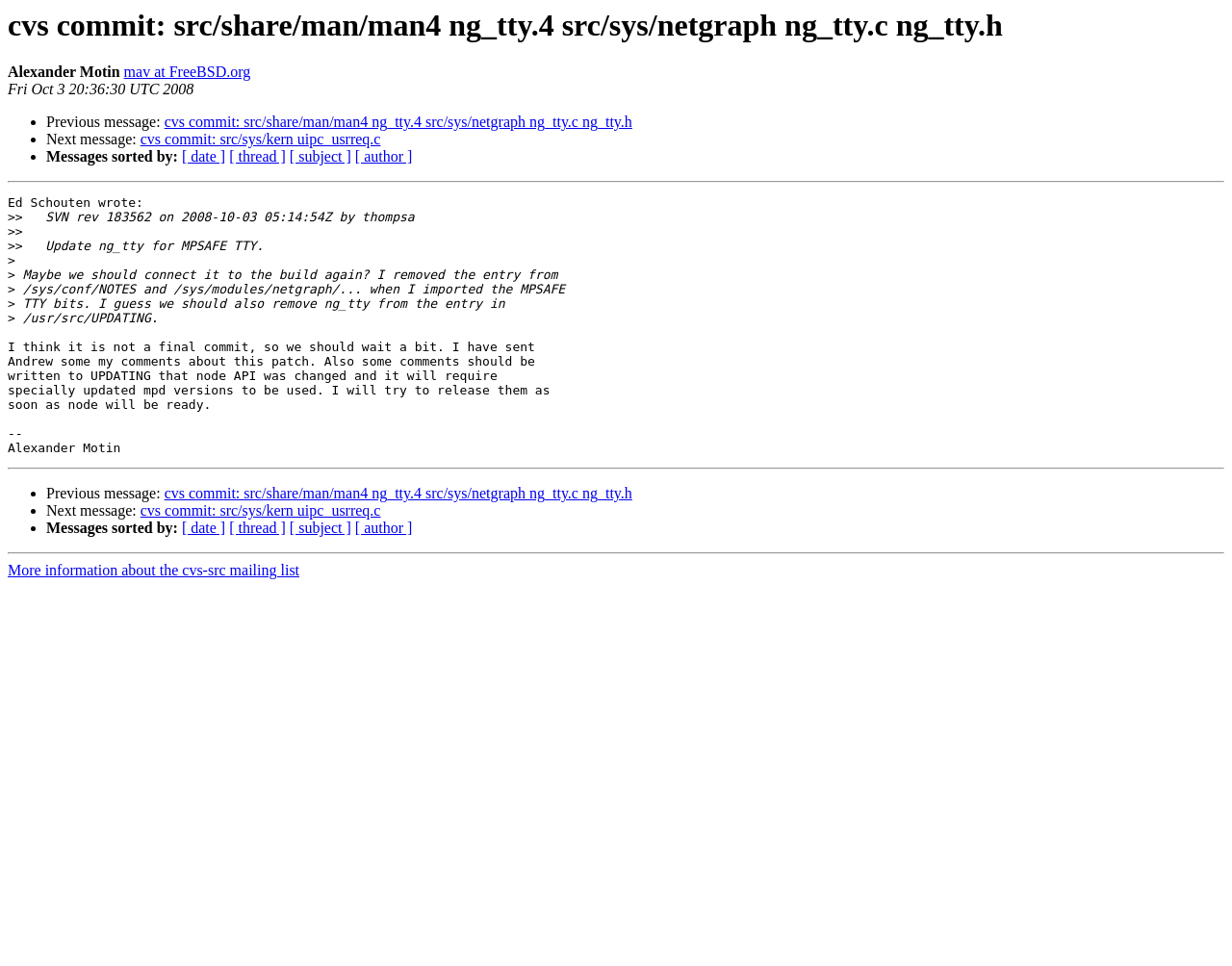Who is the author of the message?
Answer the question using a single word or phrase, according to the image.

Alexander Motin